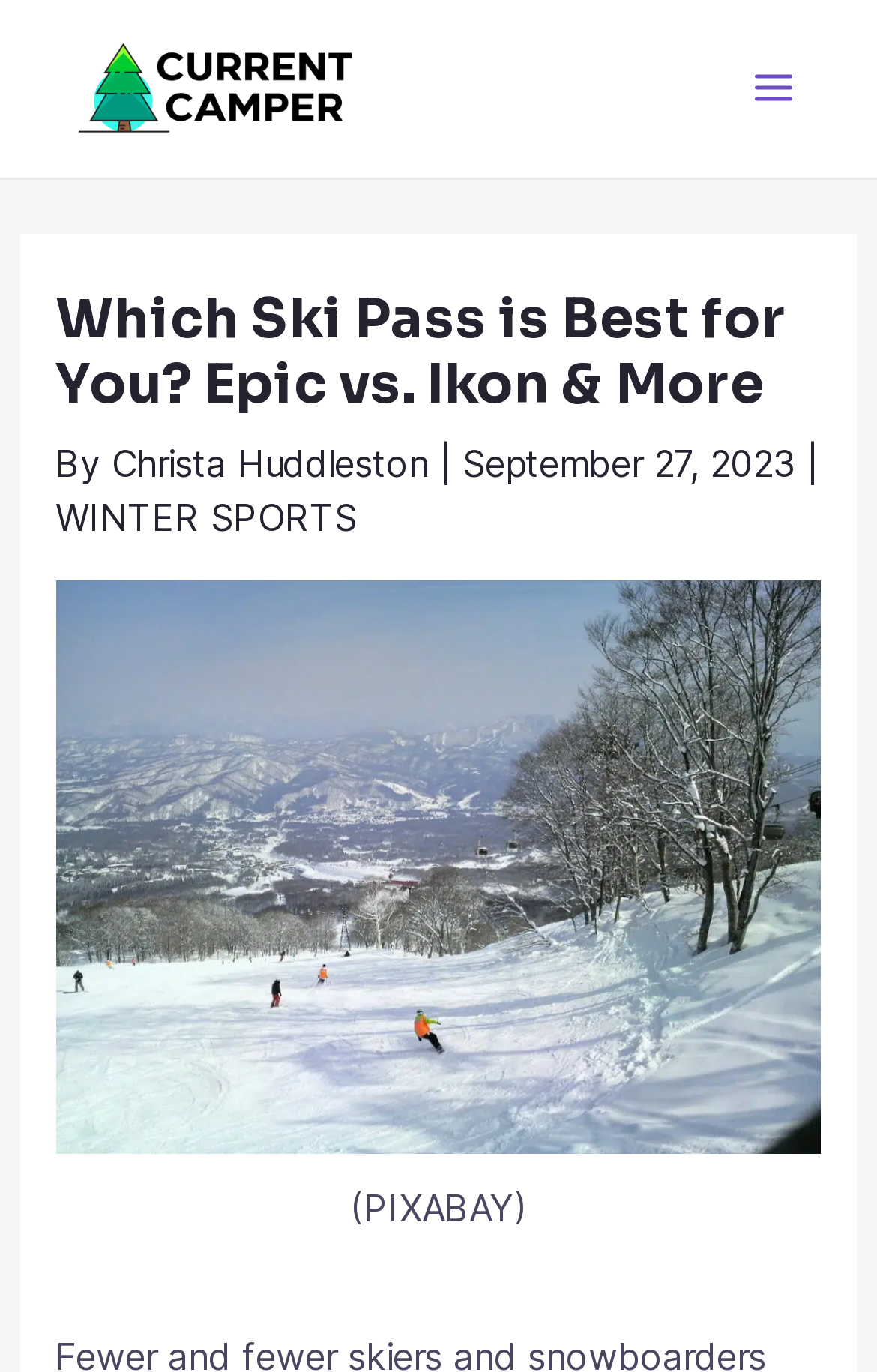What is the description of the image?
Refer to the image and give a detailed answer to the query.

The description of the image can be found in the figure section of the webpage, where it says 'ski skiing japan mountains'.